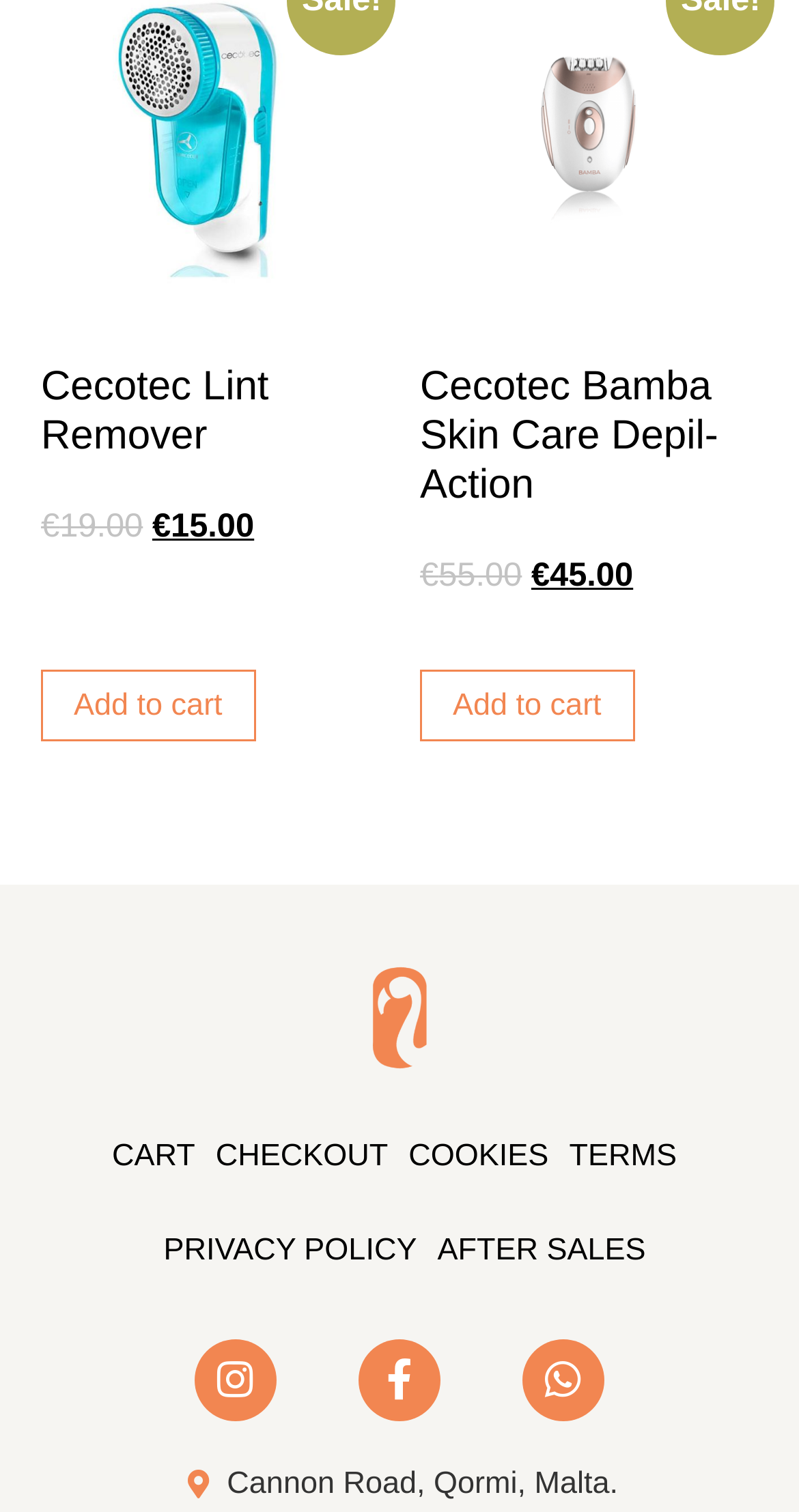Please identify the bounding box coordinates for the region that you need to click to follow this instruction: "Go to cart".

[0.14, 0.734, 0.244, 0.796]